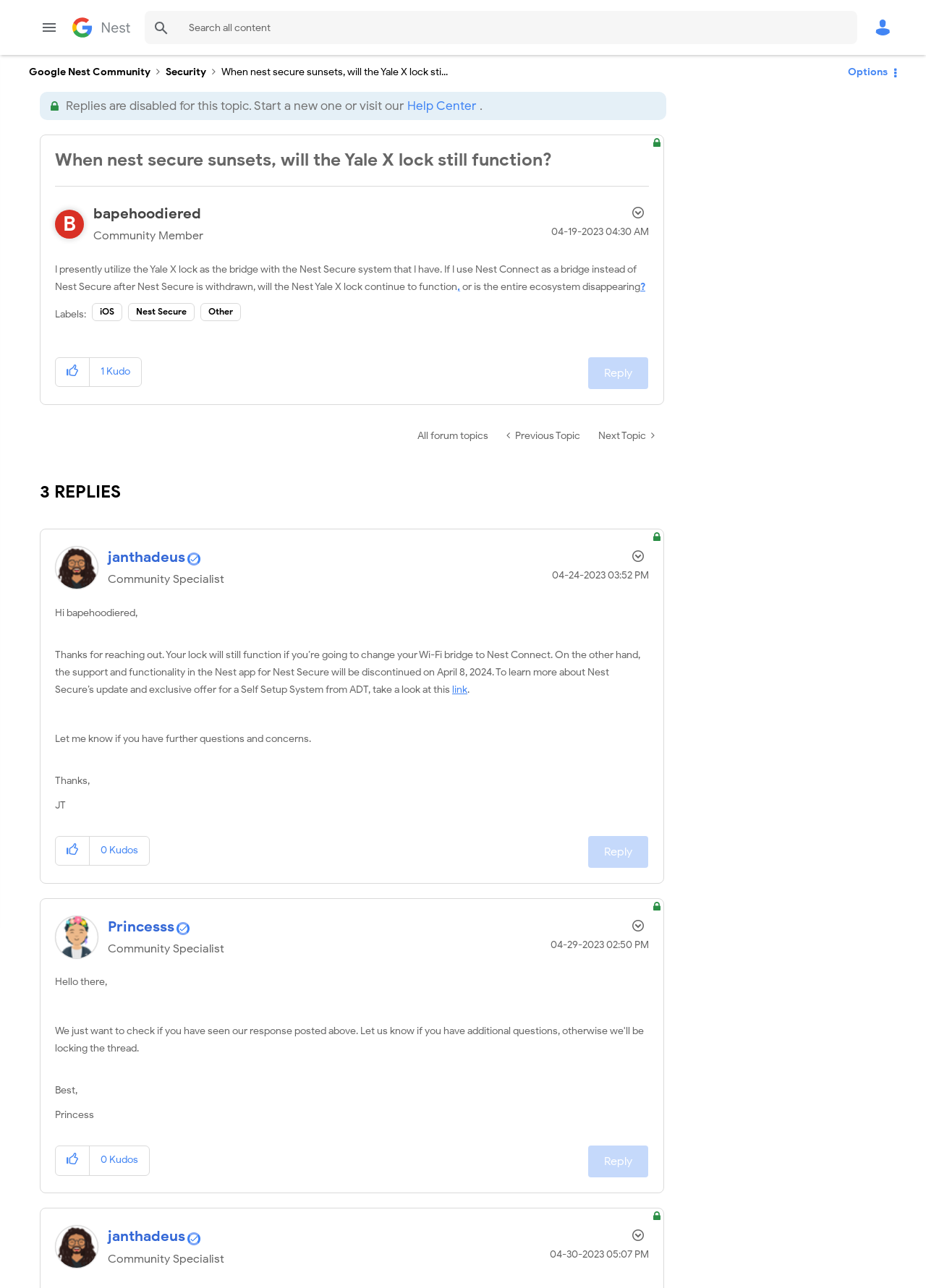Identify the bounding box coordinates of the specific part of the webpage to click to complete this instruction: "Click here to give kudos to this post".

[0.06, 0.89, 0.097, 0.912]